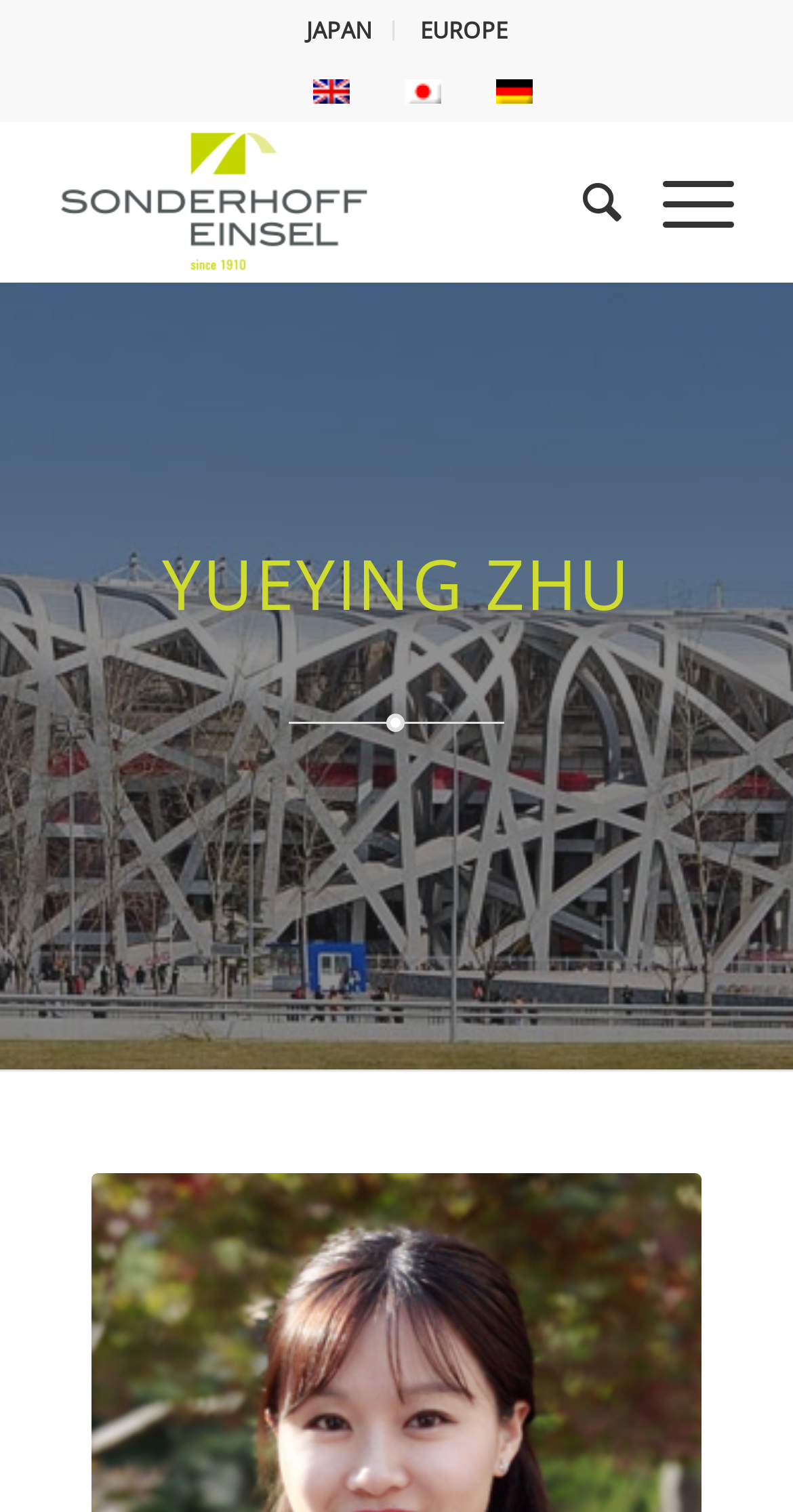Determine the bounding box coordinates for the HTML element mentioned in the following description: "English	English	en". The coordinates should be a list of four floats ranging from 0 to 1, represented as [left, top, right, bottom].

[0.391, 0.051, 0.442, 0.071]